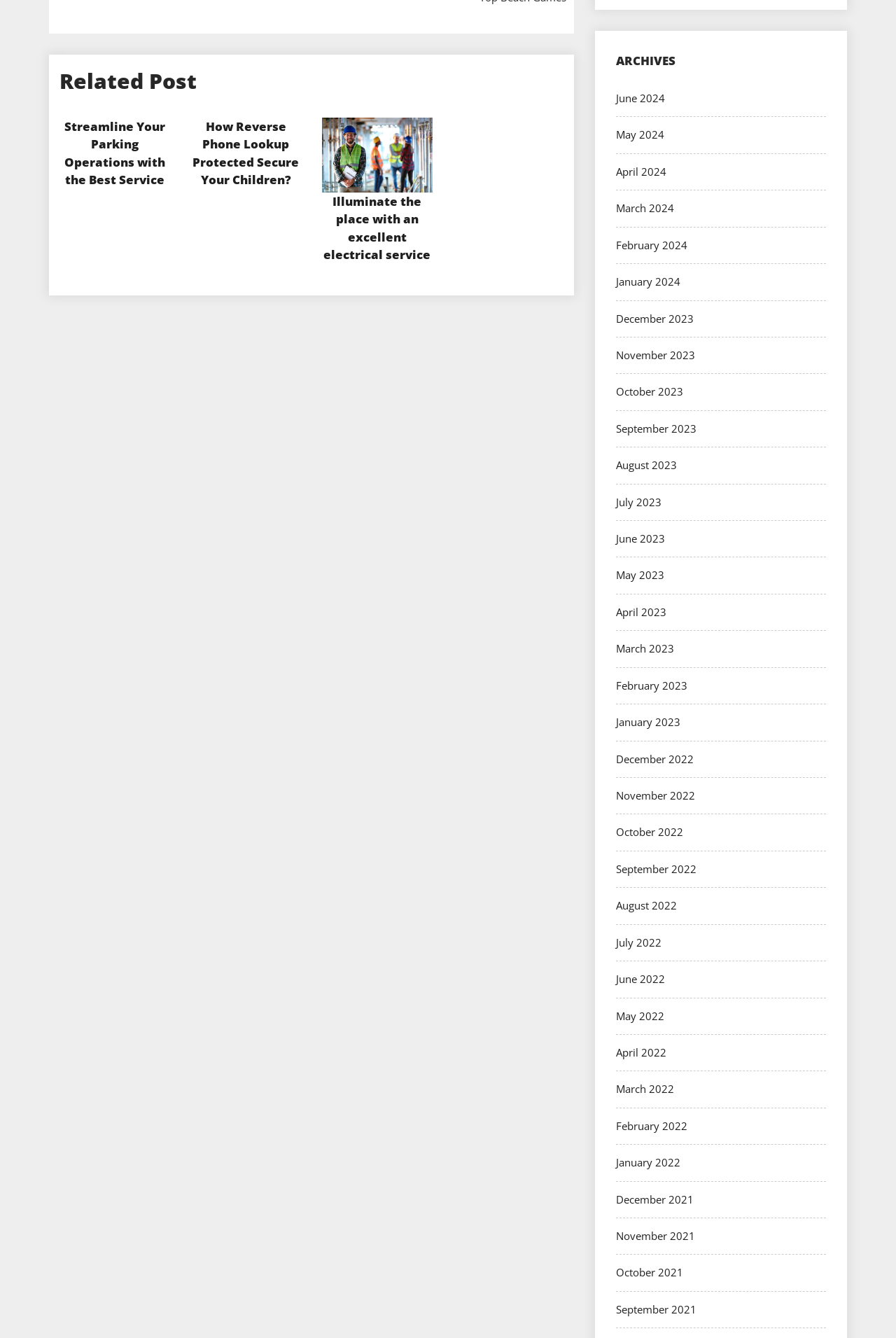How many links are there in the ARCHIVES section?
Relying on the image, give a concise answer in one word or a brief phrase.

31